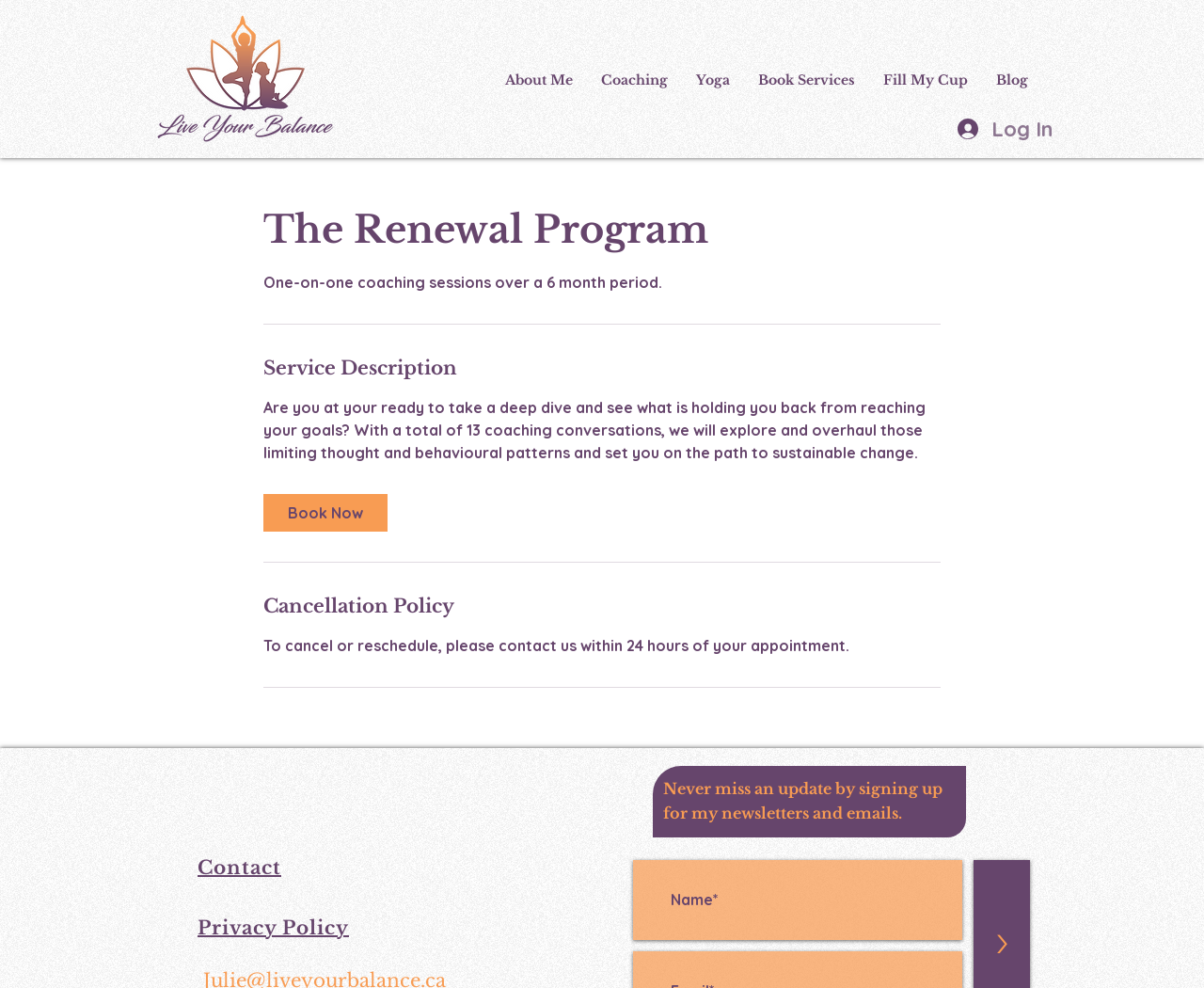Refer to the image and provide a thorough answer to this question:
What is the cancellation policy for appointments?

The cancellation policy is mentioned below the program description, stating that to cancel or reschedule, please contact us within 24 hours of your appointment.